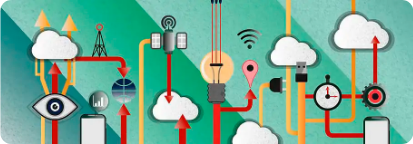Carefully observe the image and respond to the question with a detailed answer:
What does the lightbulb in the illustration signify?

The lightbulb in the illustration is a visual representation of innovative ideas, which is a key aspect of technological advancements and digital communication. The lightbulb is often used as a symbol of creativity and new ideas, and in this context, it suggests the innovative and forward-thinking nature of technology and digital ecosystems.